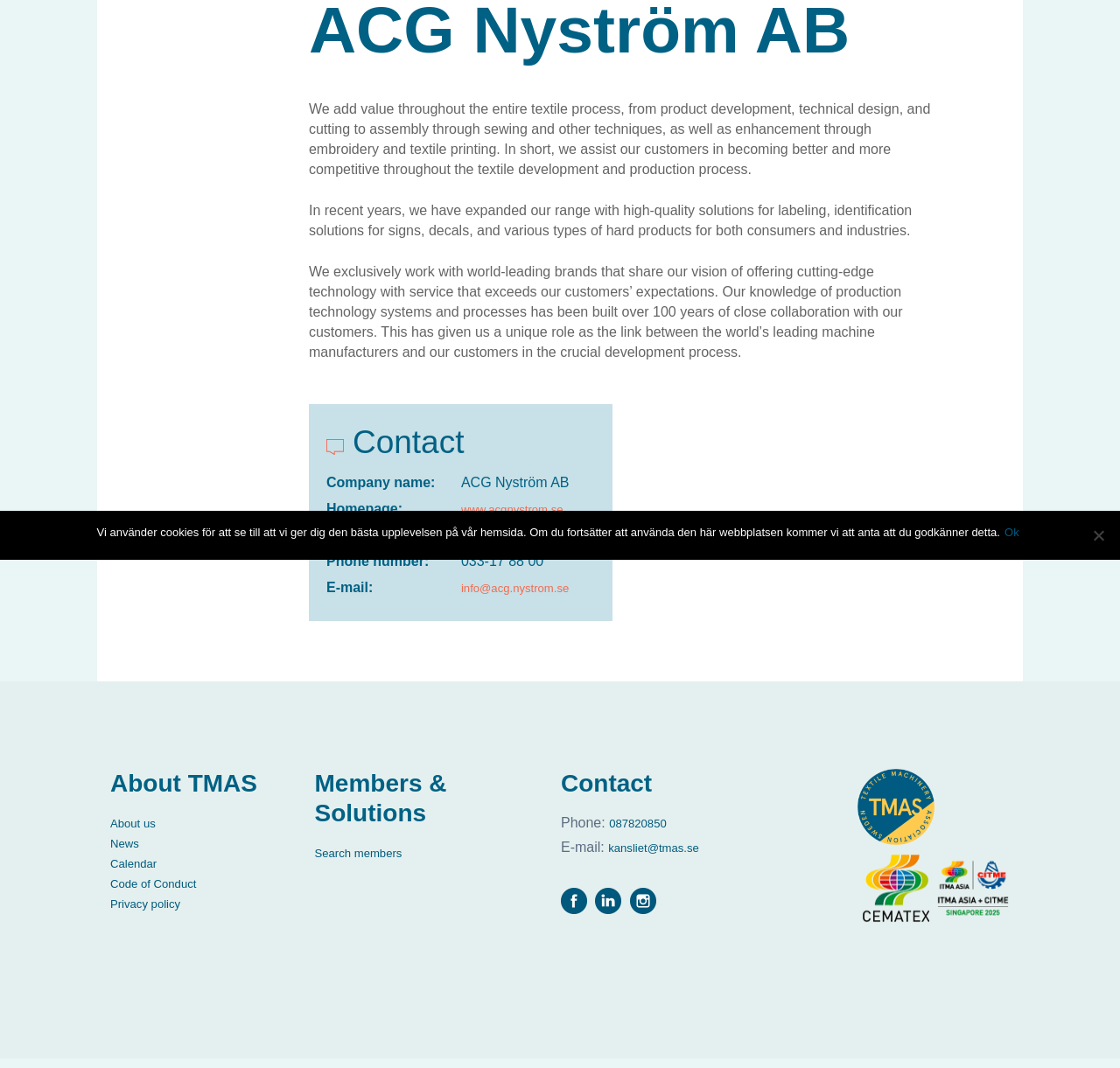Using the provided description: "Code of Conduct", find the bounding box coordinates of the corresponding UI element. The output should be four float numbers between 0 and 1, in the format [left, top, right, bottom].

[0.098, 0.829, 0.192, 0.843]